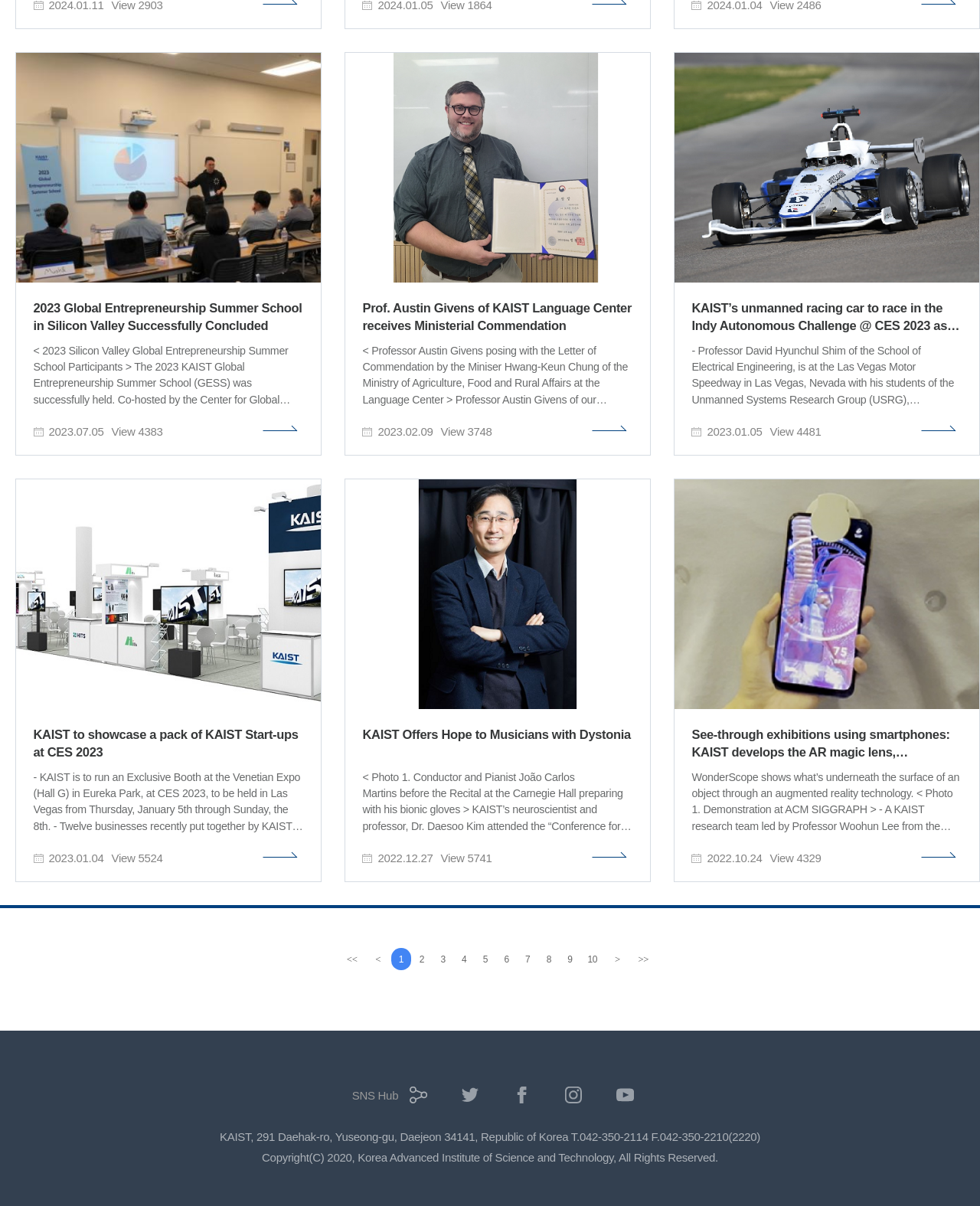How many social media links are there?
Refer to the screenshot and answer in one word or phrase.

4